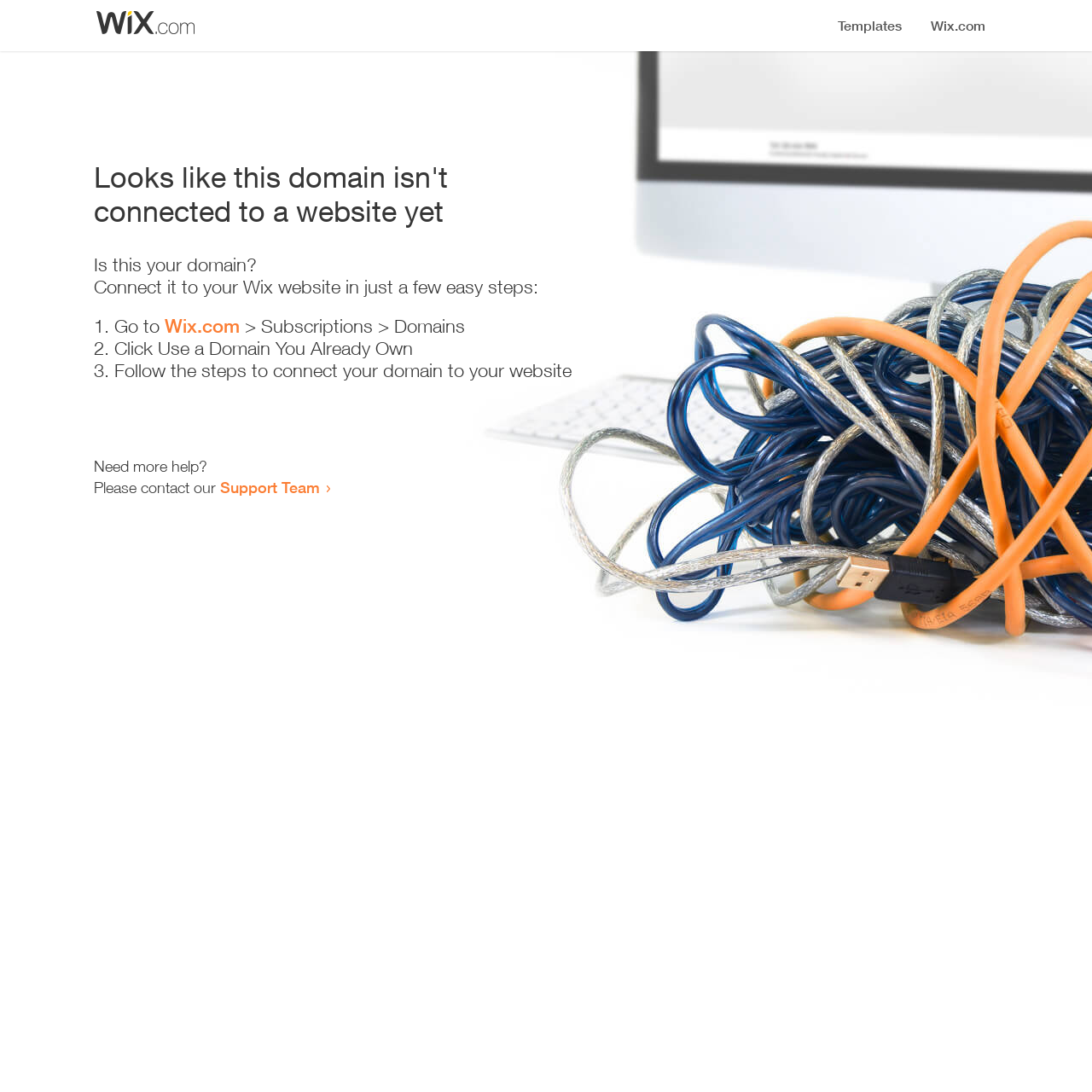Please provide a detailed answer to the question below by examining the image:
What is the first step to connect the domain?

The first step to connect the domain is to 'Go to Wix.com' as indicated by the list marker '1.' and the link 'Wix.com'.